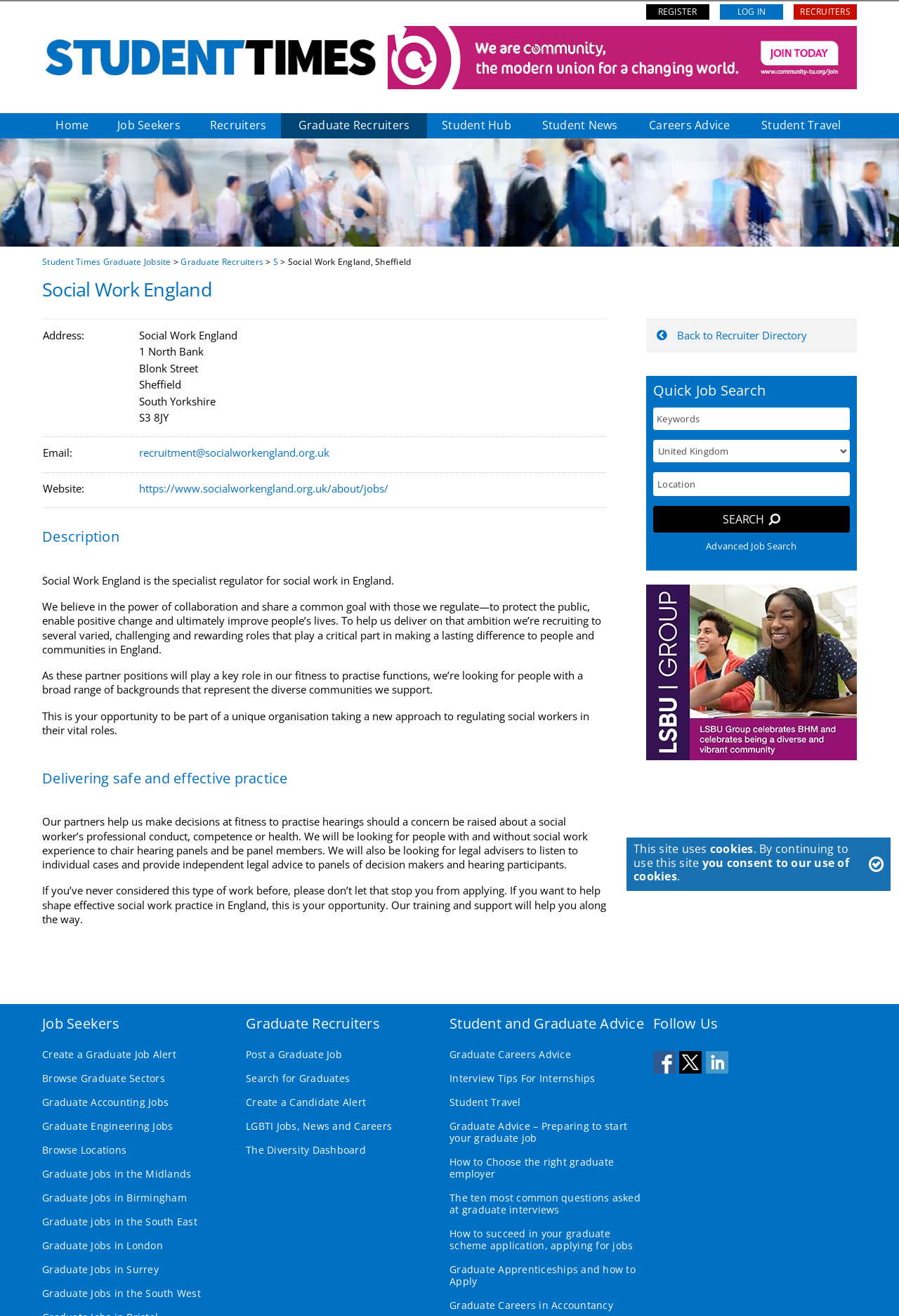Please find the top heading of the webpage and generate its text.

Social Work England